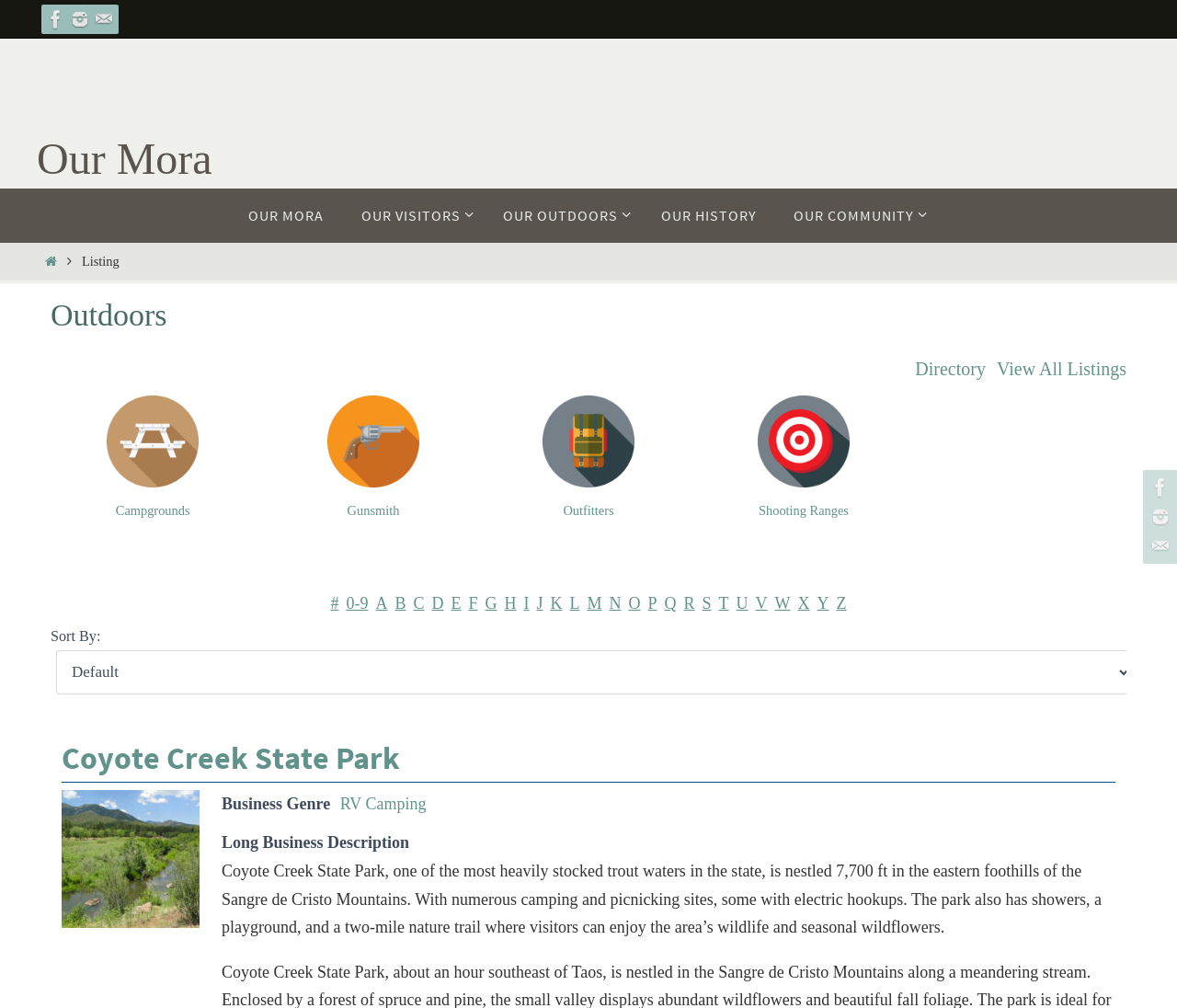Provide the bounding box coordinates of the HTML element described as: "Gunsmith". The bounding box coordinates should be four float numbers between 0 and 1, i.e., [left, top, right, bottom].

[0.295, 0.499, 0.339, 0.514]